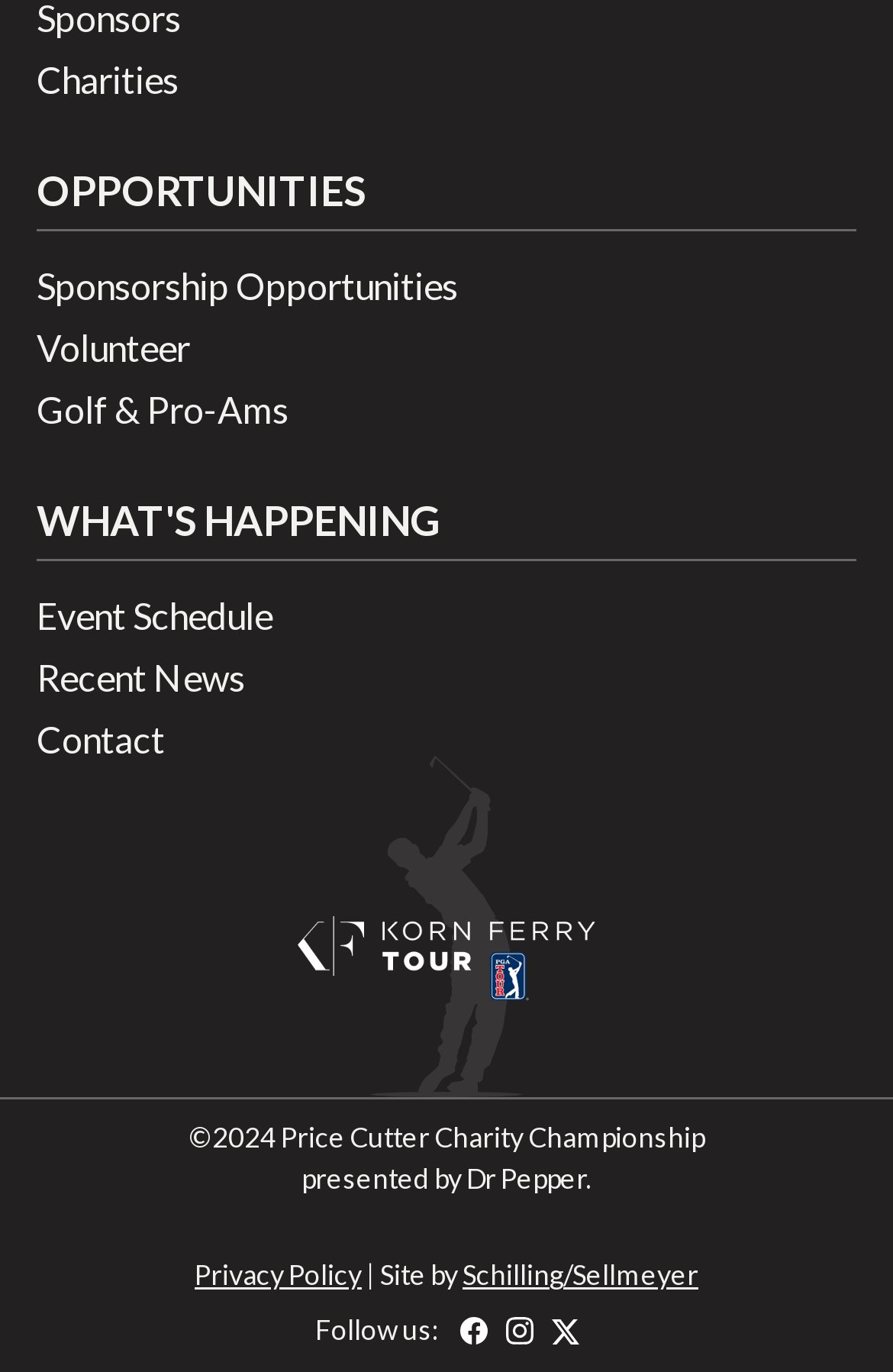Please provide a comprehensive response to the question based on the details in the image: How many headings are there on the webpage?

I counted the number of headings on the webpage, which are 'OPPORTUNITIES' and 'WHAT'S HAPPENING', so there are 2 headings in total.